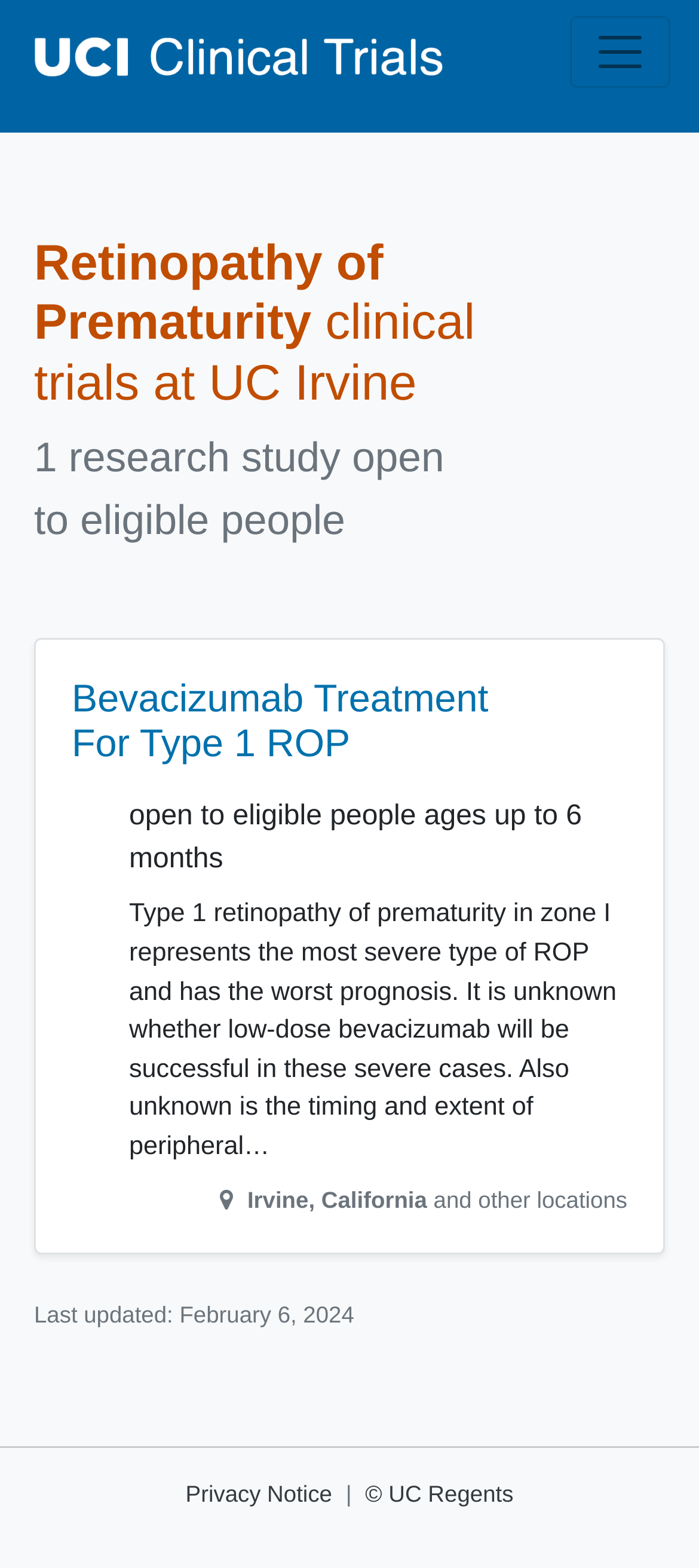What is the age range for the Bevacizumab Treatment For Type 1 ROP study?
Please provide a single word or phrase as your answer based on the screenshot.

up to 6 months